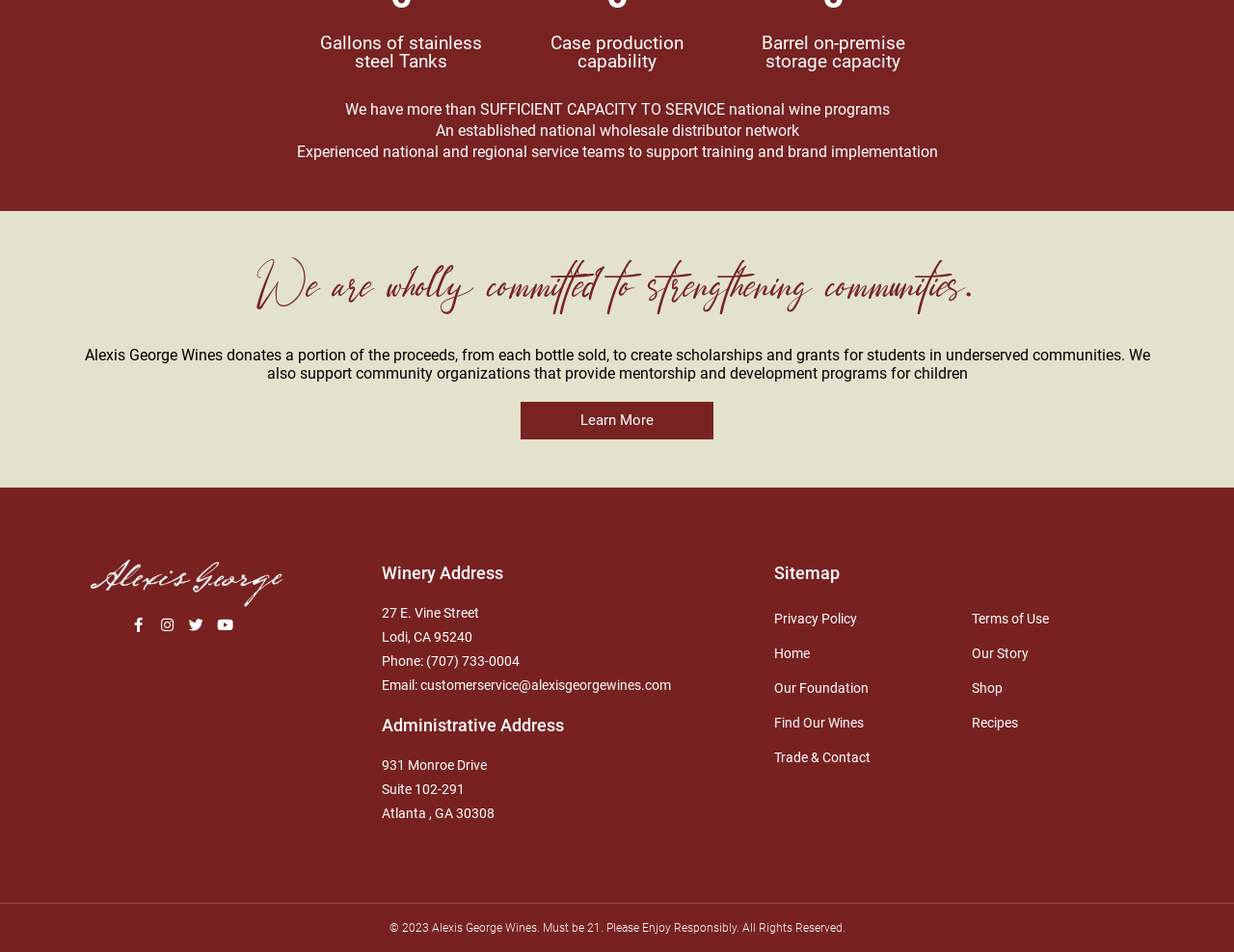Bounding box coordinates are specified in the format (top-left x, top-left y, bottom-right x, bottom-right y). All values are floating point numbers bounded between 0 and 1. Please provide the bounding box coordinate of the region this sentence describes: (707) 733-0004

[0.345, 0.686, 0.421, 0.702]